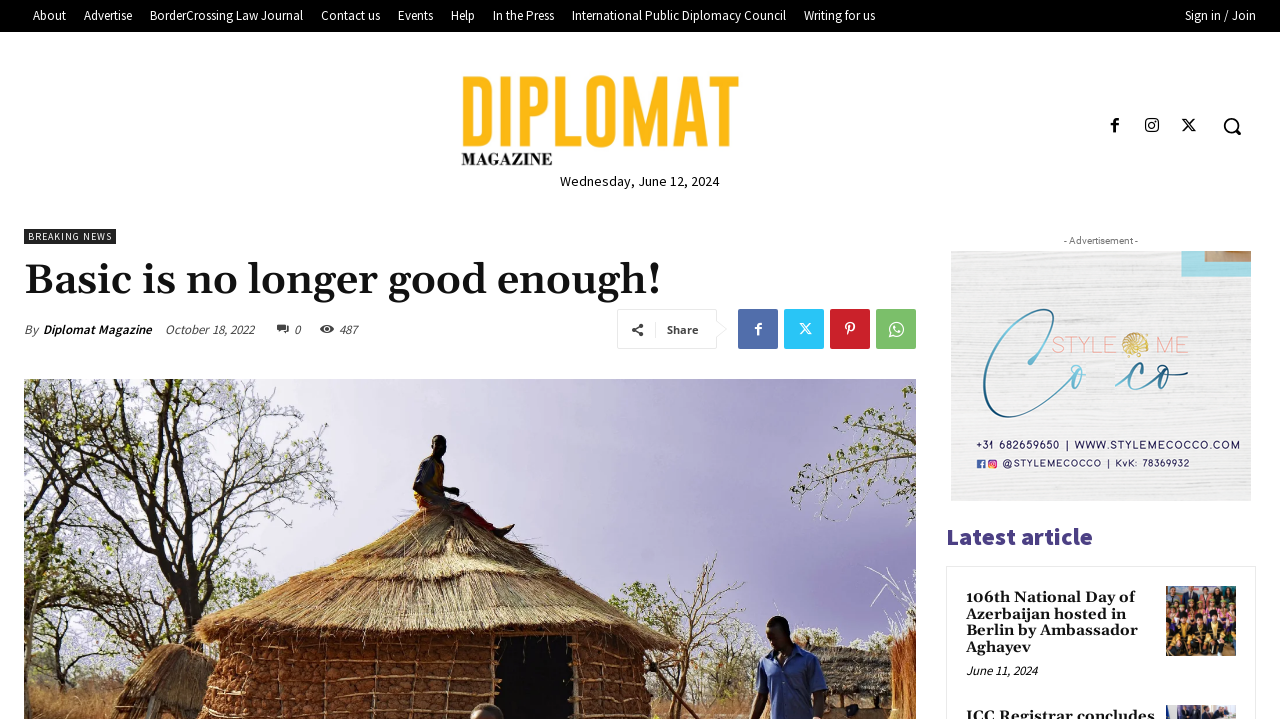Could you locate the bounding box coordinates for the section that should be clicked to accomplish this task: "Click on the 'About' link".

[0.019, 0.007, 0.059, 0.038]